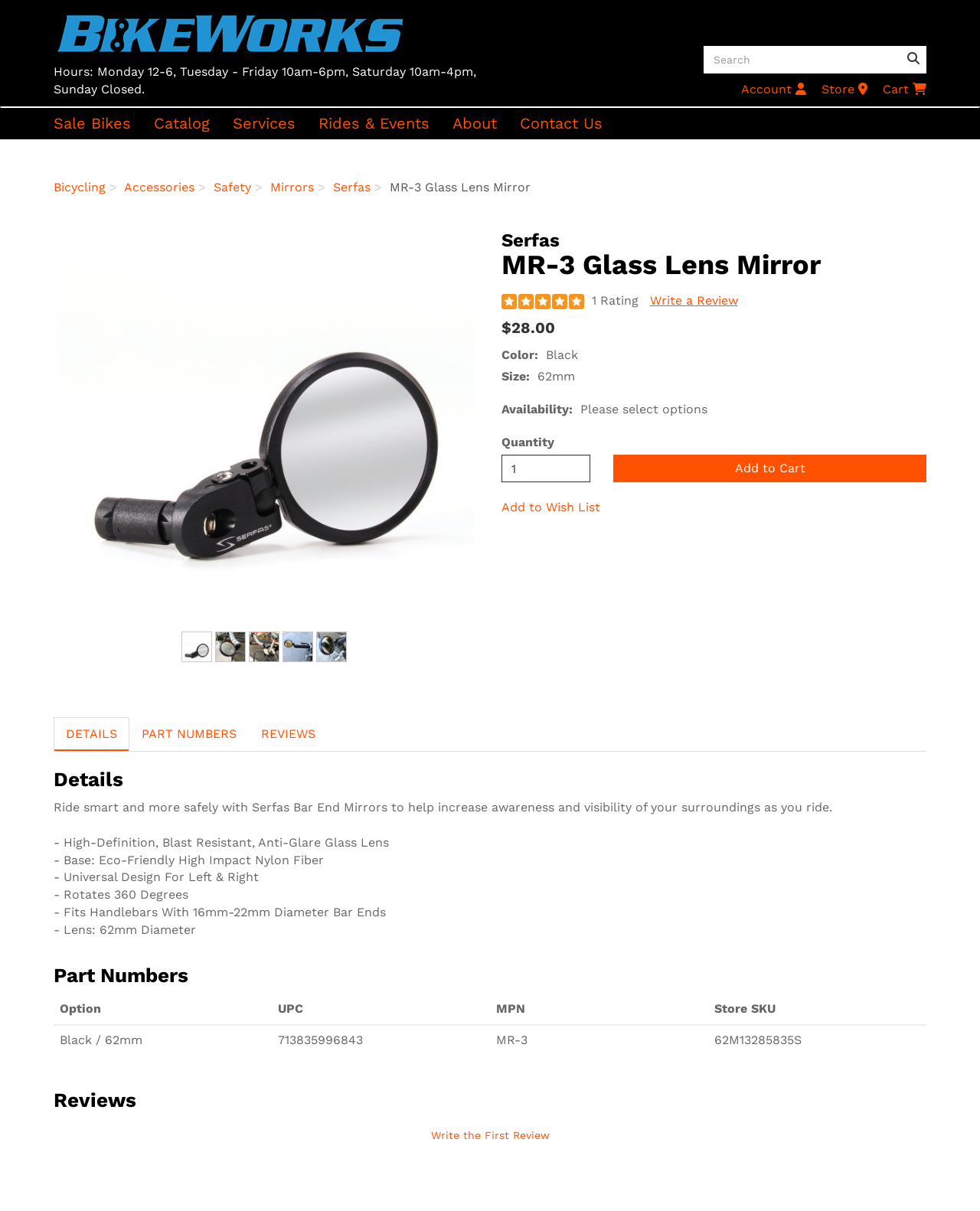Provide a short answer using a single word or phrase for the following question: 
What is the brand of the product?

Serfas